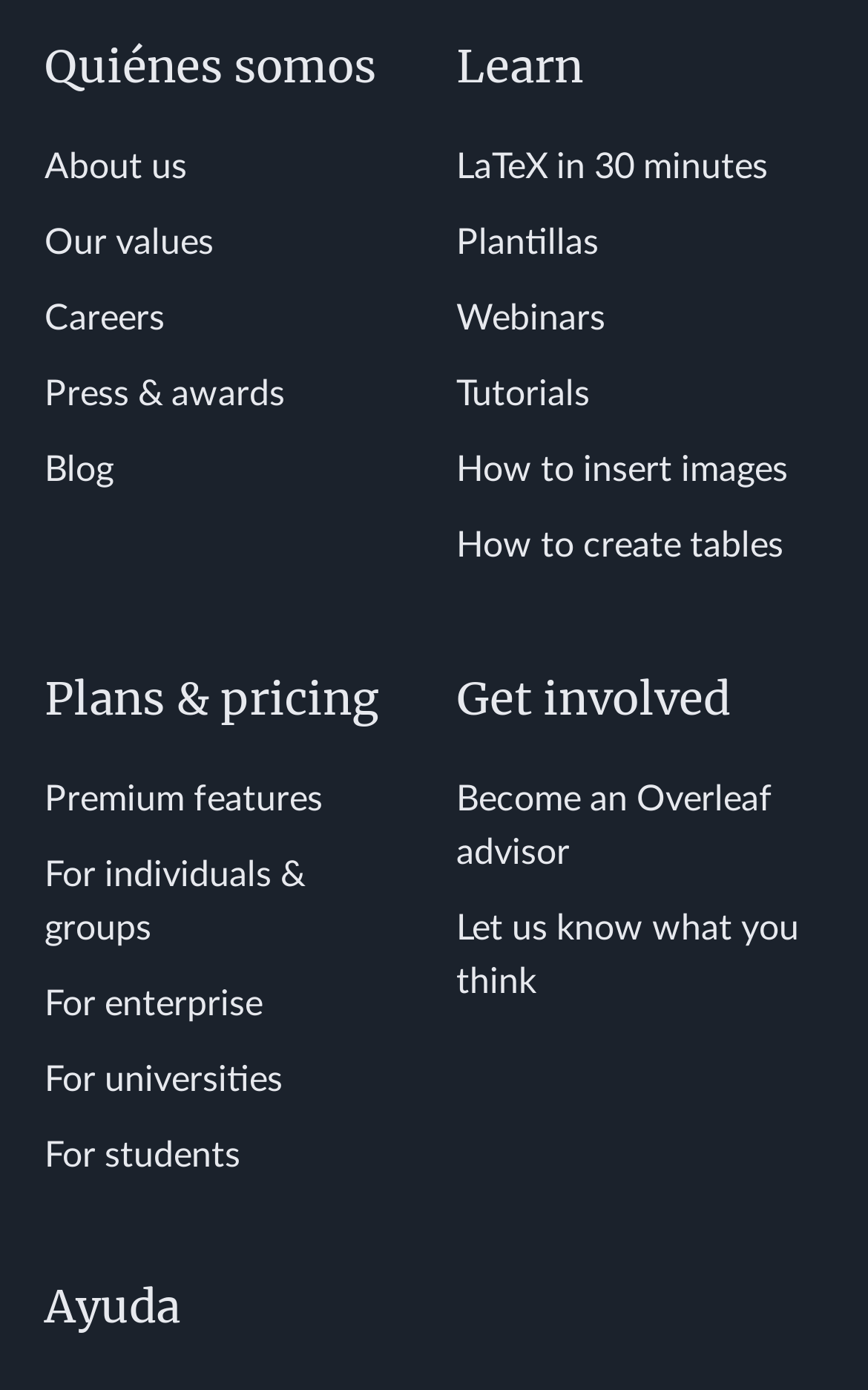How many links are under 'Learn'?
Based on the image, provide your answer in one word or phrase.

5